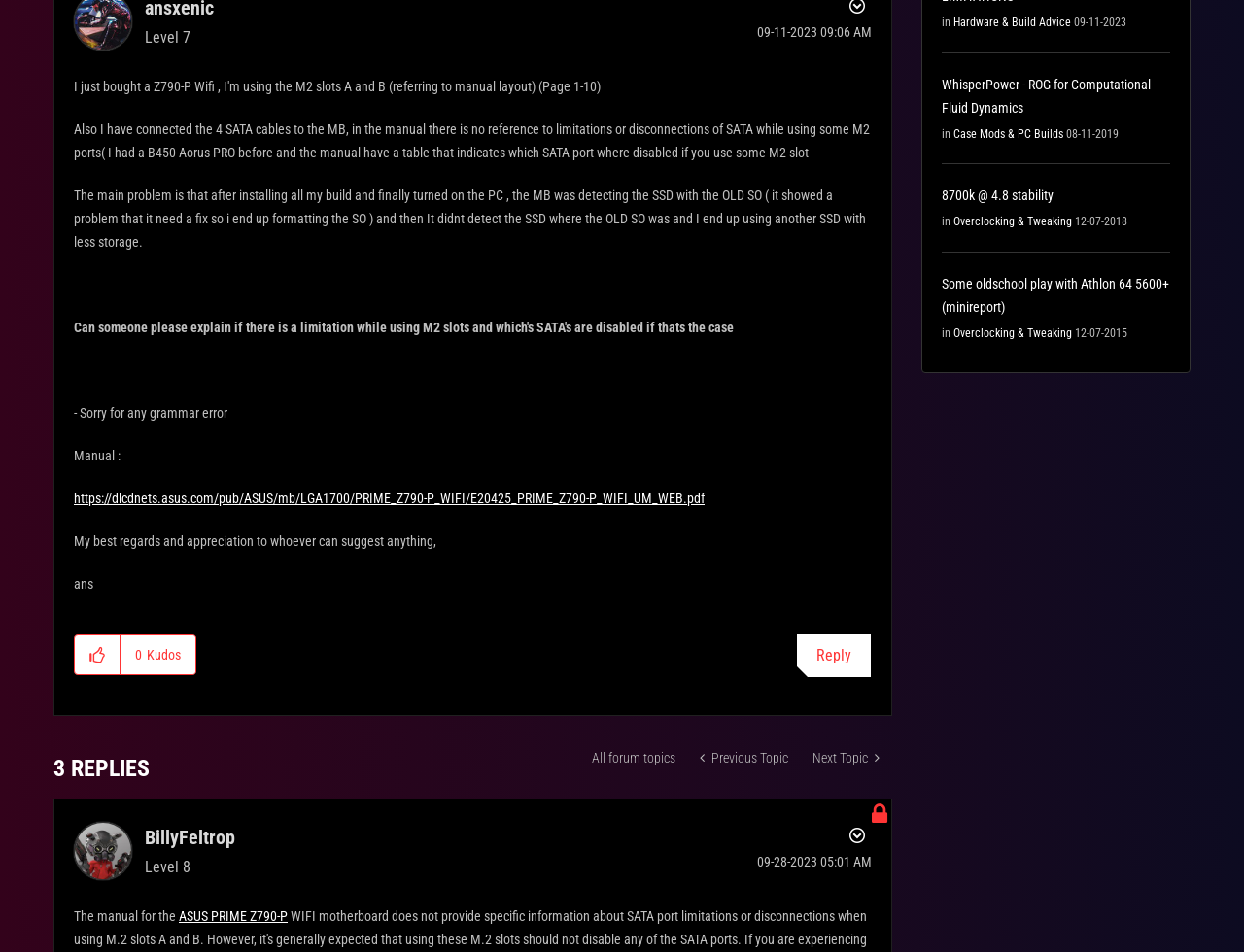Given the description of the UI element: "Case Mods & PC Builds", predict the bounding box coordinates in the form of [left, top, right, bottom], with each value being a float between 0 and 1.

[0.766, 0.133, 0.854, 0.148]